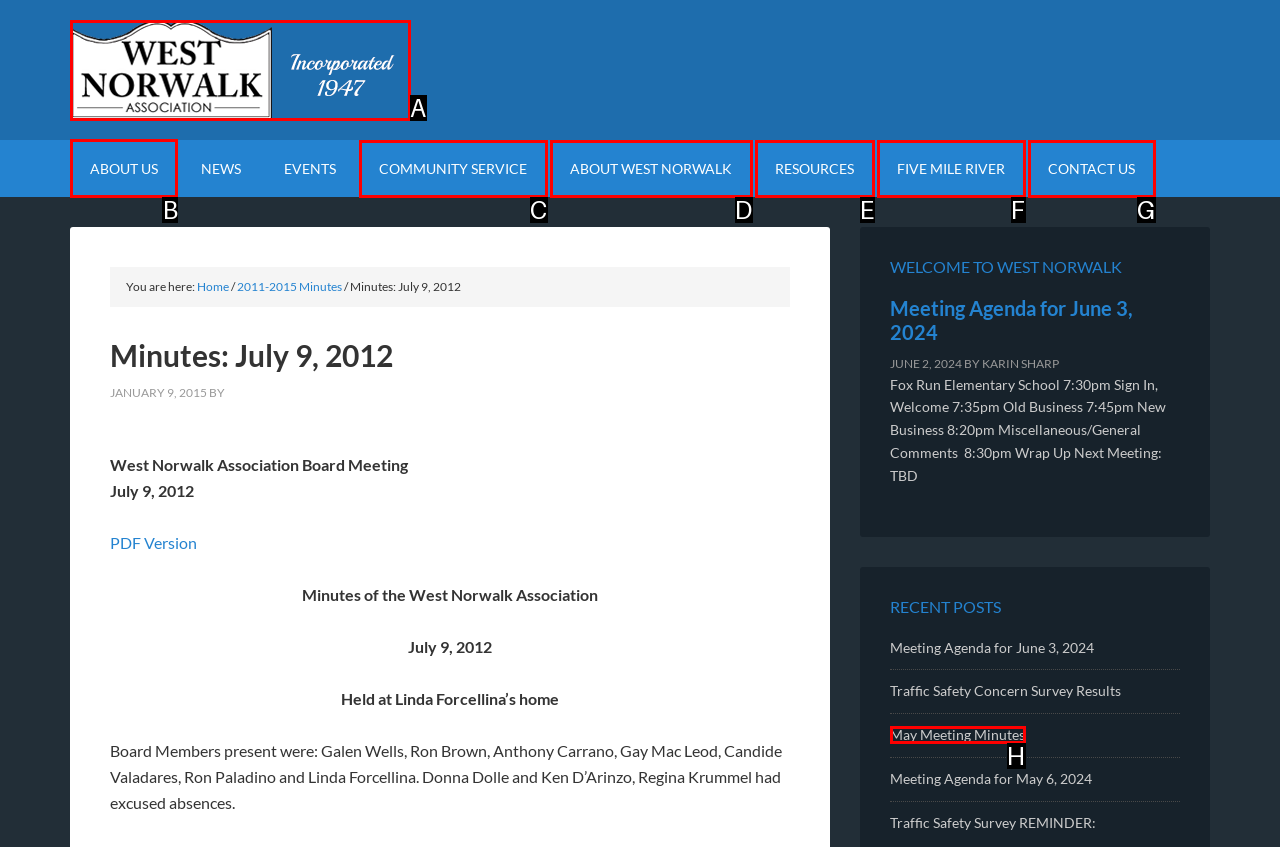From the given options, tell me which letter should be clicked to complete this task: Click on ABOUT US
Answer with the letter only.

B